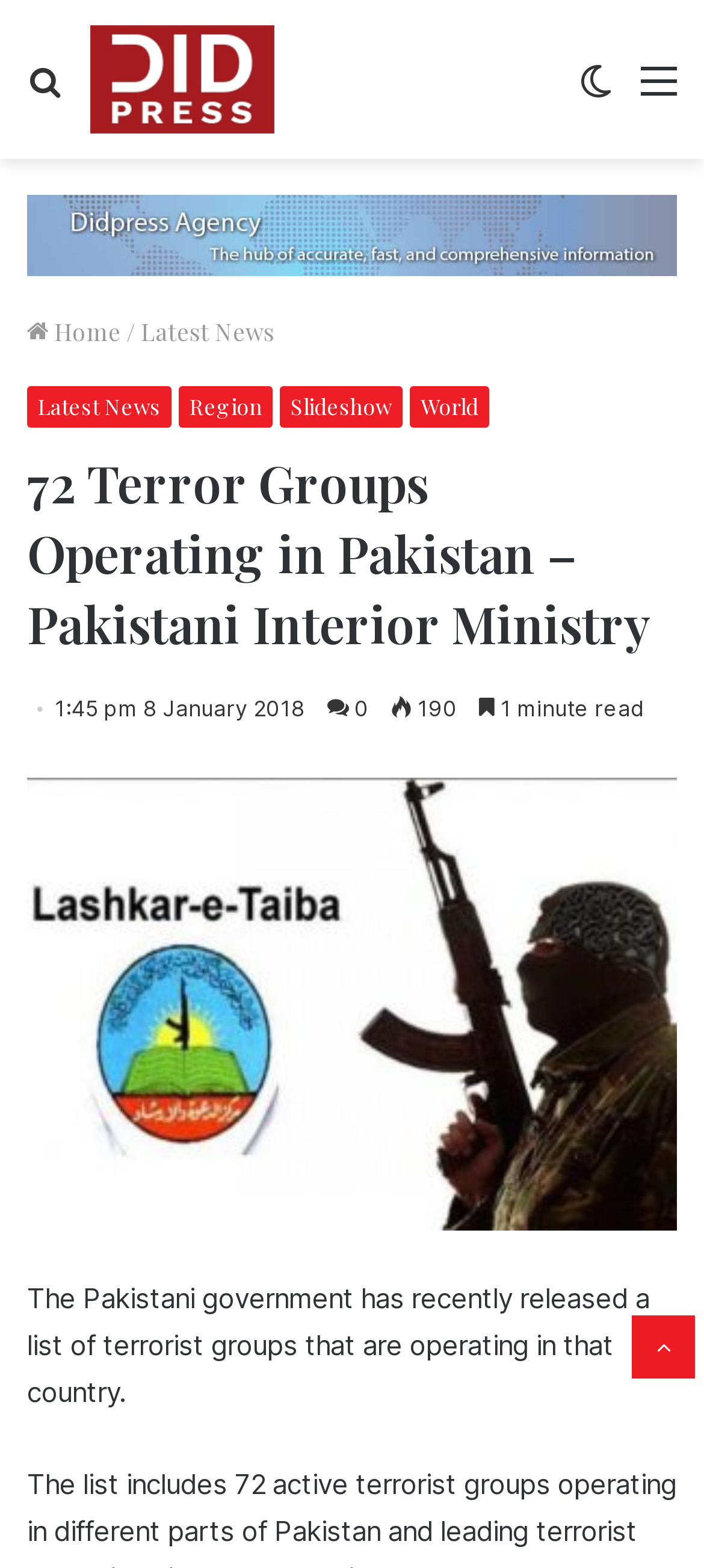Please specify the bounding box coordinates of the clickable section necessary to execute the following command: "Visit DID PRESS AGENCY".

[0.128, 0.016, 0.389, 0.085]